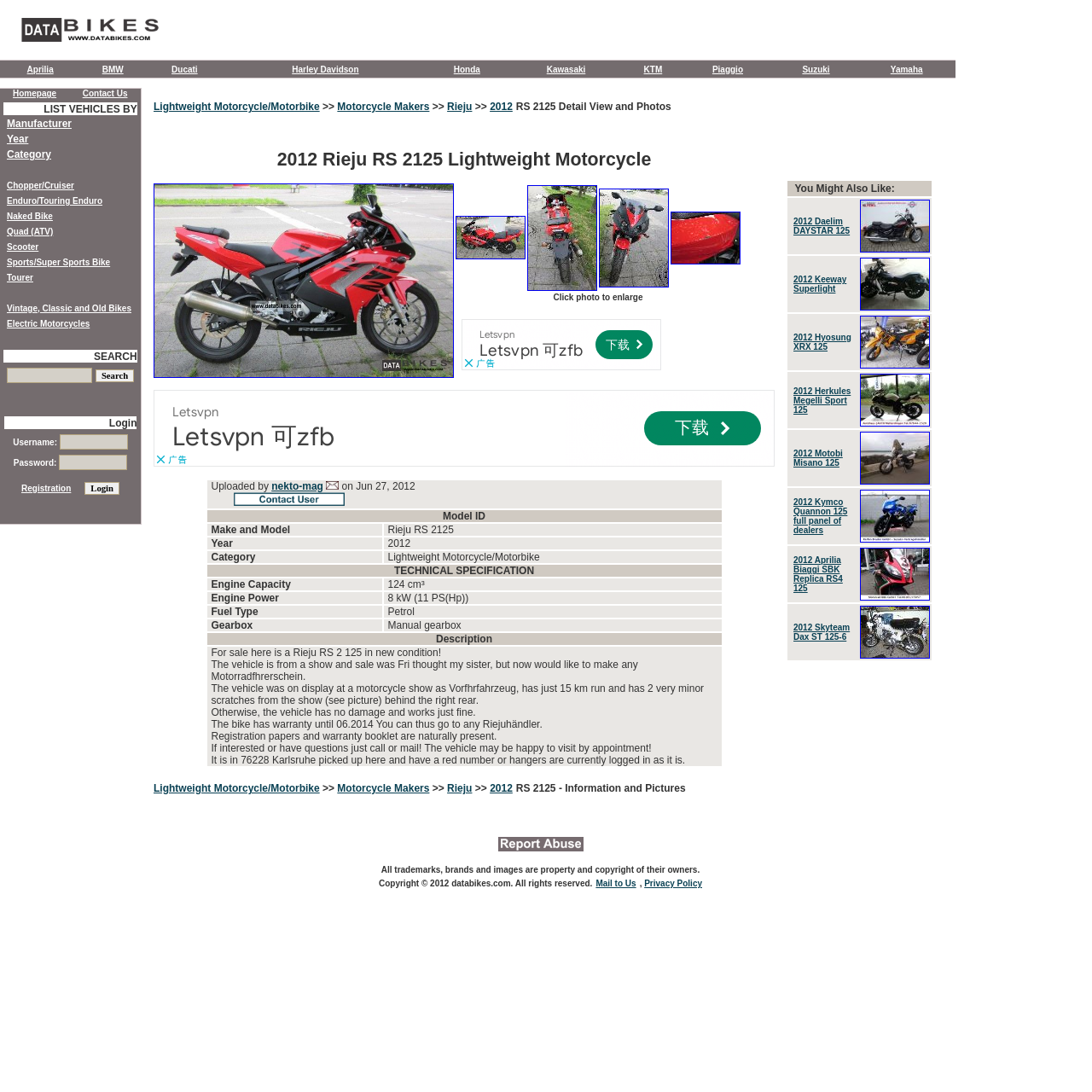Please identify the bounding box coordinates of the element I should click to complete this instruction: 'Check the details of 2012 Rieju RS 2125 motorcycle'. The coordinates should be given as four float numbers between 0 and 1, like this: [left, top, right, bottom].

[0.141, 0.092, 0.293, 0.103]